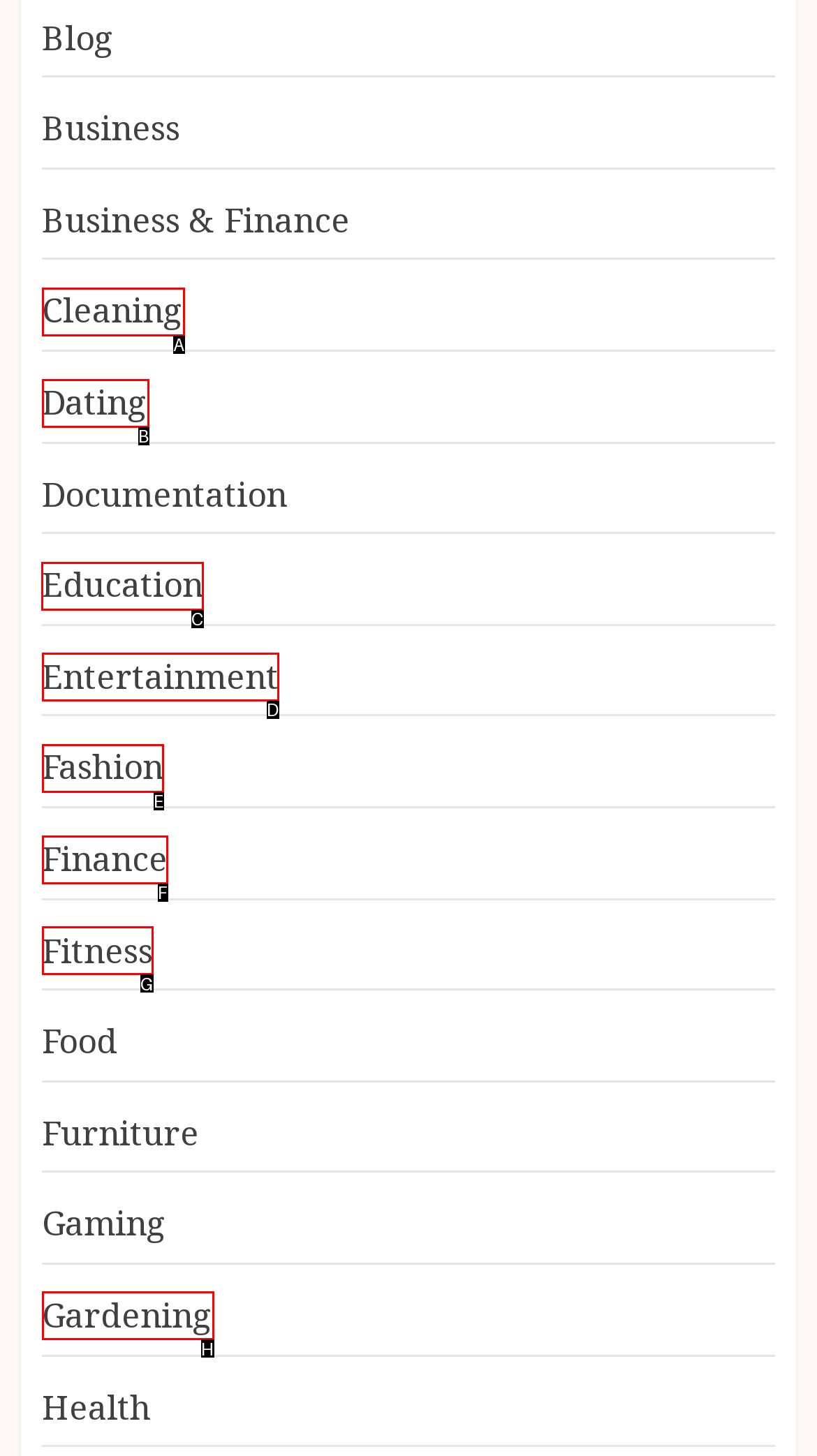What is the letter of the UI element you should click to learn about education? Provide the letter directly.

C